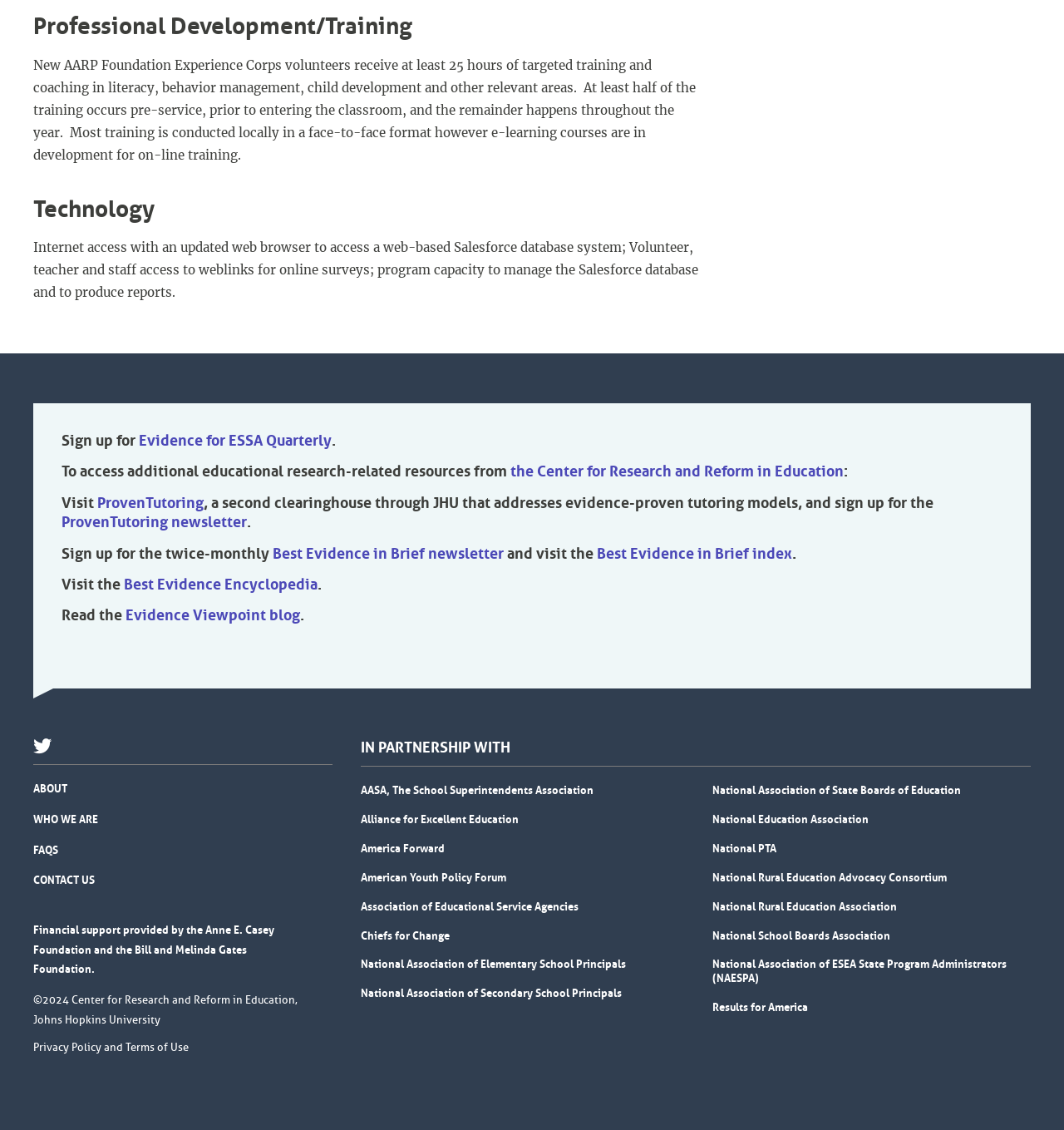Respond with a single word or phrase to the following question:
What kind of training do AARP Foundation Experience Corps volunteers receive?

Literacy, behavior management, child development